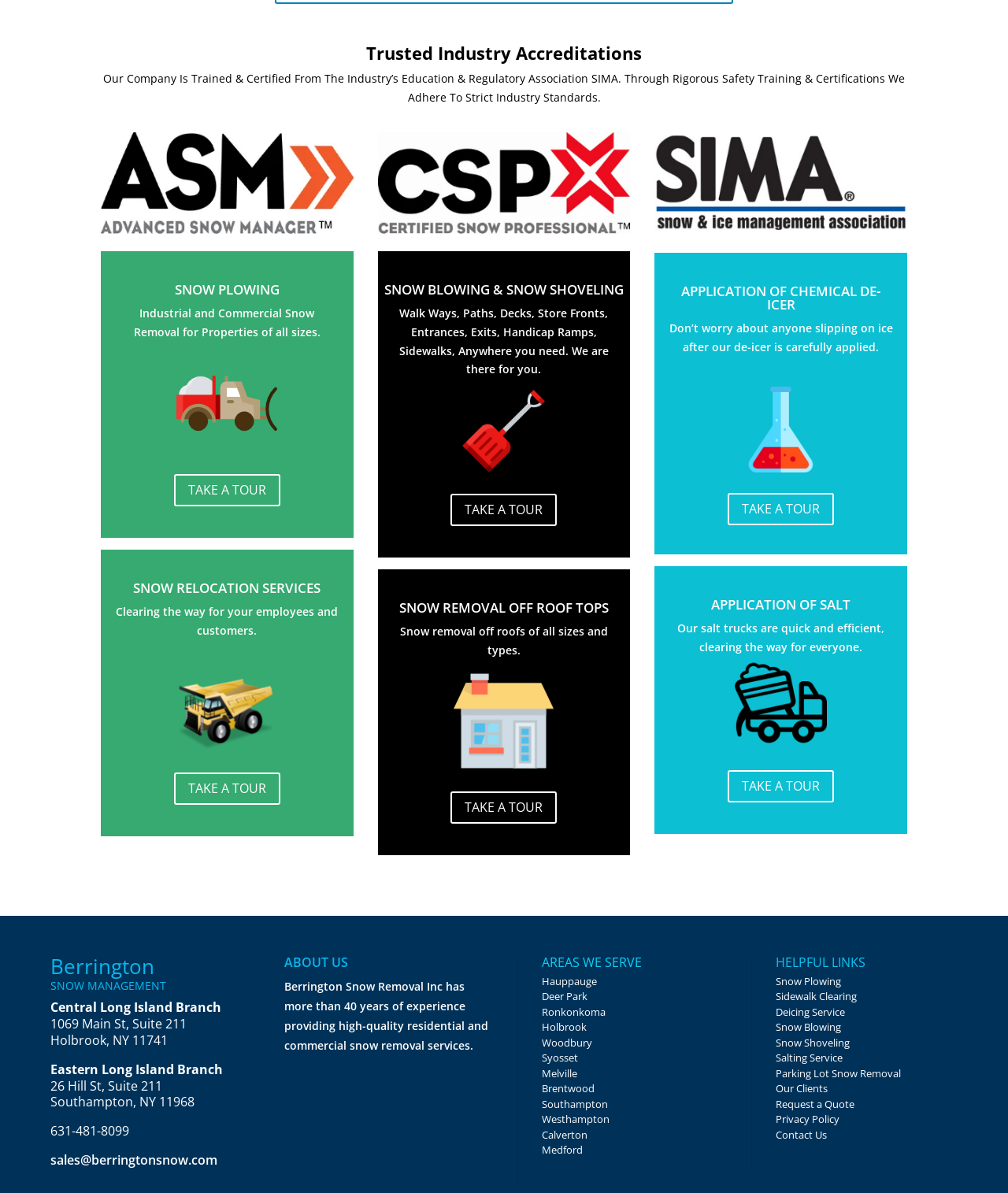Can you find the bounding box coordinates for the element that needs to be clicked to execute this instruction: "Click TAKE A TOUR"? The coordinates should be given as four float numbers between 0 and 1, i.e., [left, top, right, bottom].

[0.173, 0.398, 0.278, 0.424]